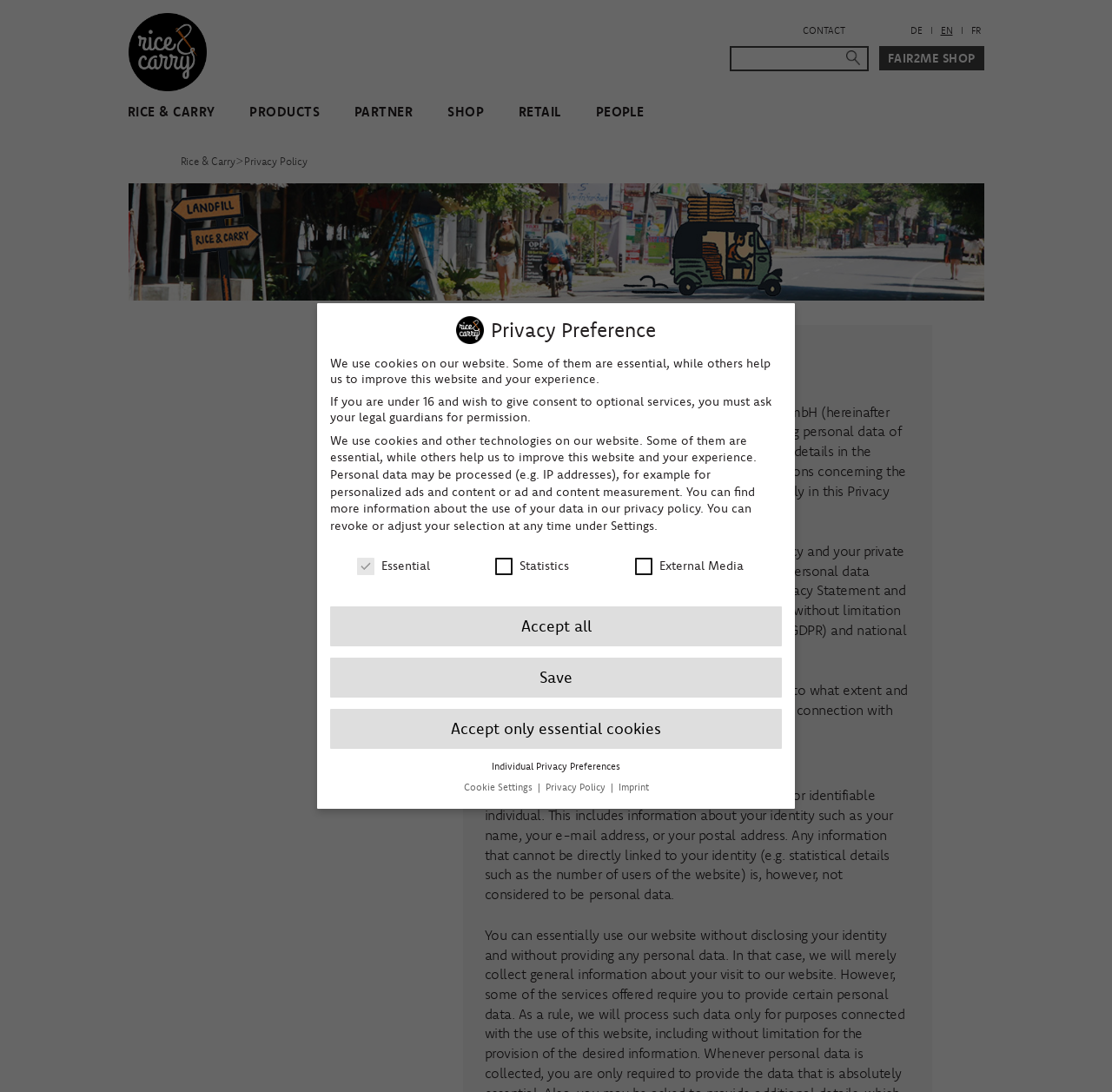Identify the bounding box coordinates of the section to be clicked to complete the task described by the following instruction: "Search for something". The coordinates should be four float numbers between 0 and 1, formatted as [left, top, right, bottom].

[0.656, 0.042, 0.781, 0.065]